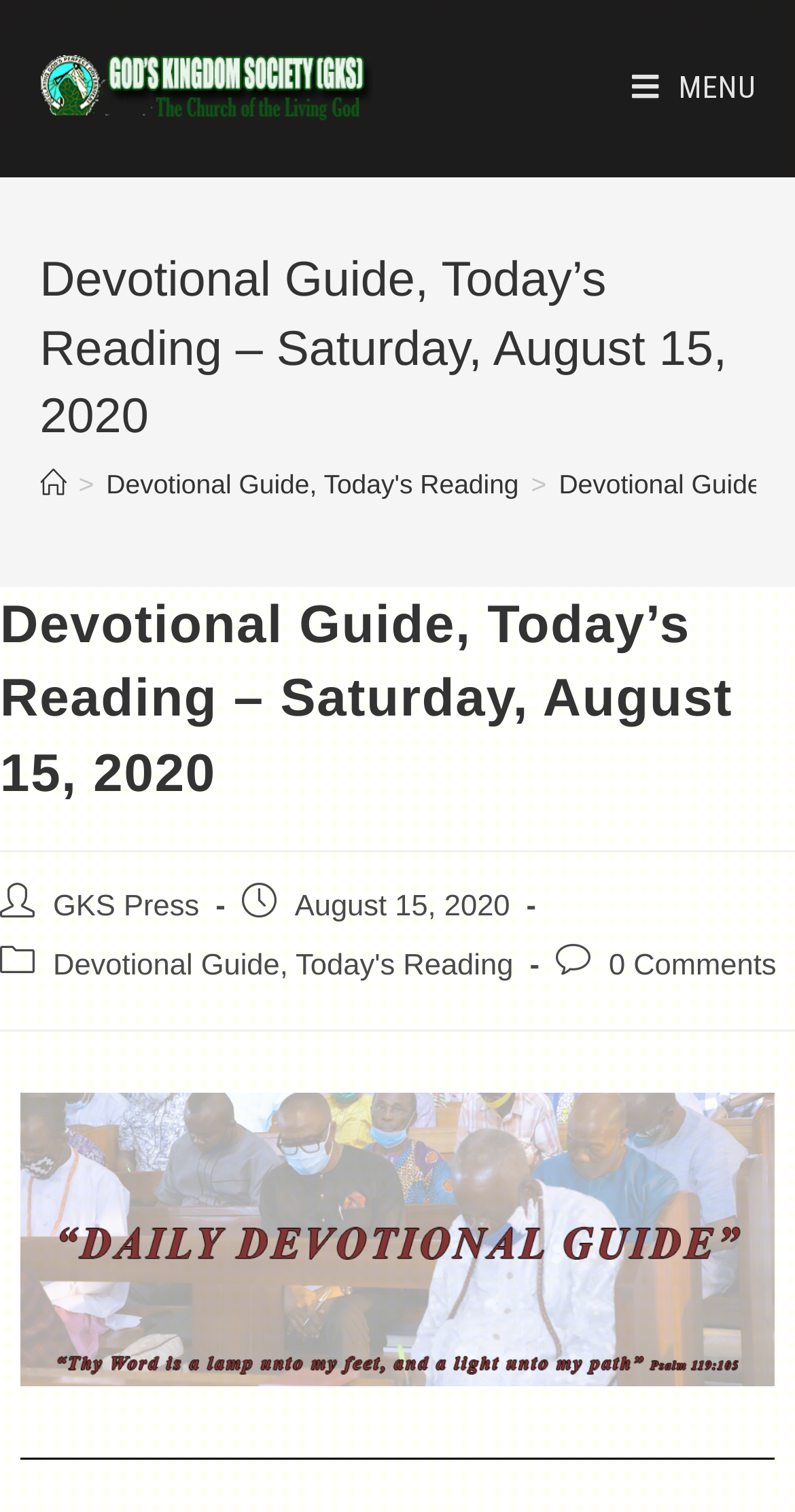Provide a thorough description of the webpage's content and layout.

The webpage is a devotional guide for Saturday, August 15, 2020, provided by God's Kingdom Society. At the top left, there is a logo of God's Kingdom Society, which is an image with a link to the organization's website. Next to the logo, there is a link to the organization's website with the text "God's Kingdom Society".

On the top right, there is a mobile menu button labeled "MENU". Below the top section, there is a main header that spans the entire width of the page, displaying the title "Devotional Guide, Today’s Reading – Saturday, August 15, 2020". 

Underneath the main header, there is a navigation section with breadcrumbs, showing the path "Home > Devotional Guide, Today's Reading". The navigation section is followed by another header section that takes up the majority of the page's width, again displaying the title "Devotional Guide, Today’s Reading – Saturday, August 15, 2020".

In the middle section of the page, there are several links, including "GKS Press", "Devotional Guide, Today's Reading", and "0 Comments". The date "August 15, 2020" is also displayed in this section. At the bottom of the page, there is a full-width link that spans from the left edge to the right edge of the page.